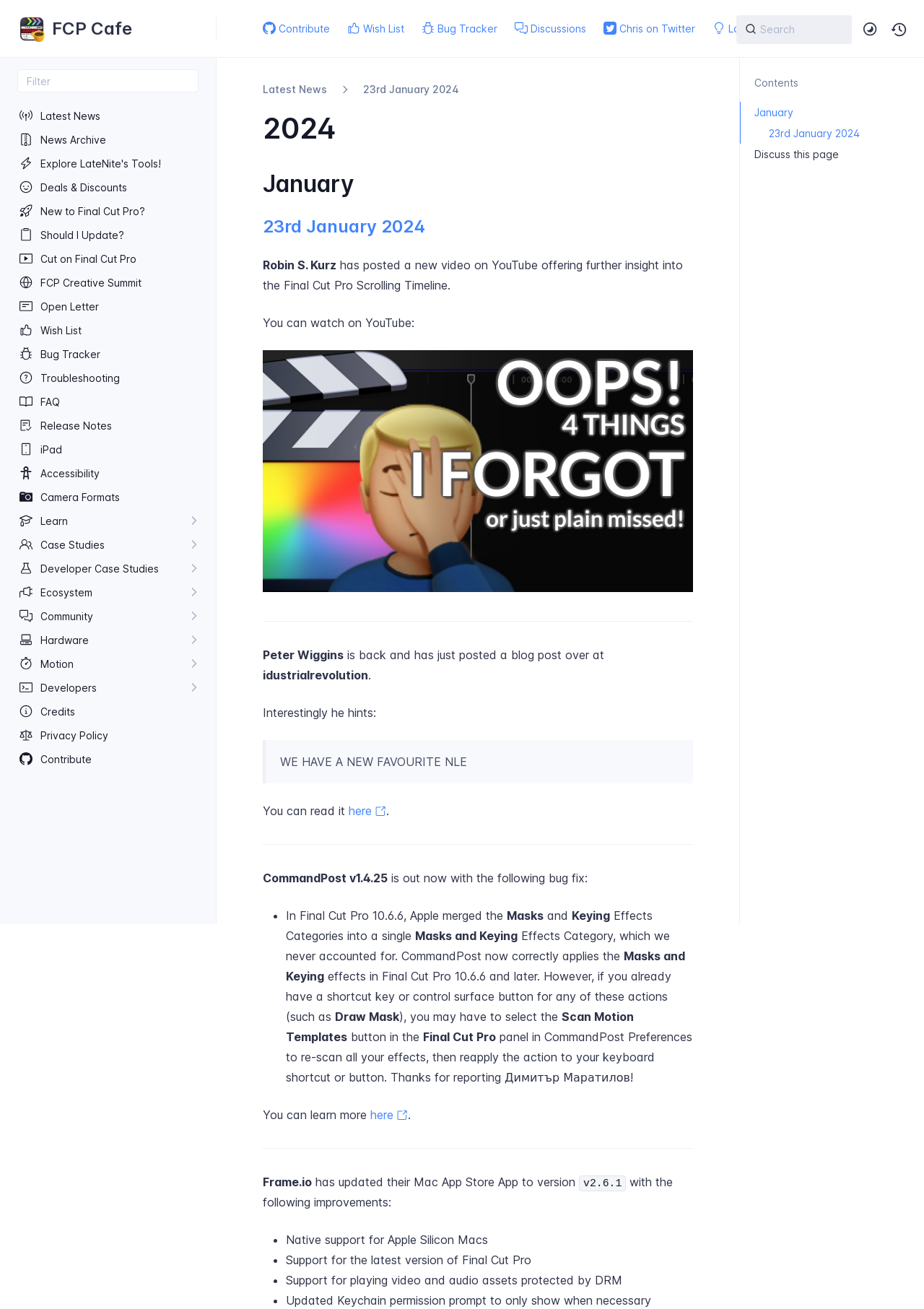Please locate the bounding box coordinates for the element that should be clicked to achieve the following instruction: "Watch the video on YouTube". Ensure the coordinates are given as four float numbers between 0 and 1, i.e., [left, top, right, bottom].

[0.284, 0.267, 0.75, 0.452]